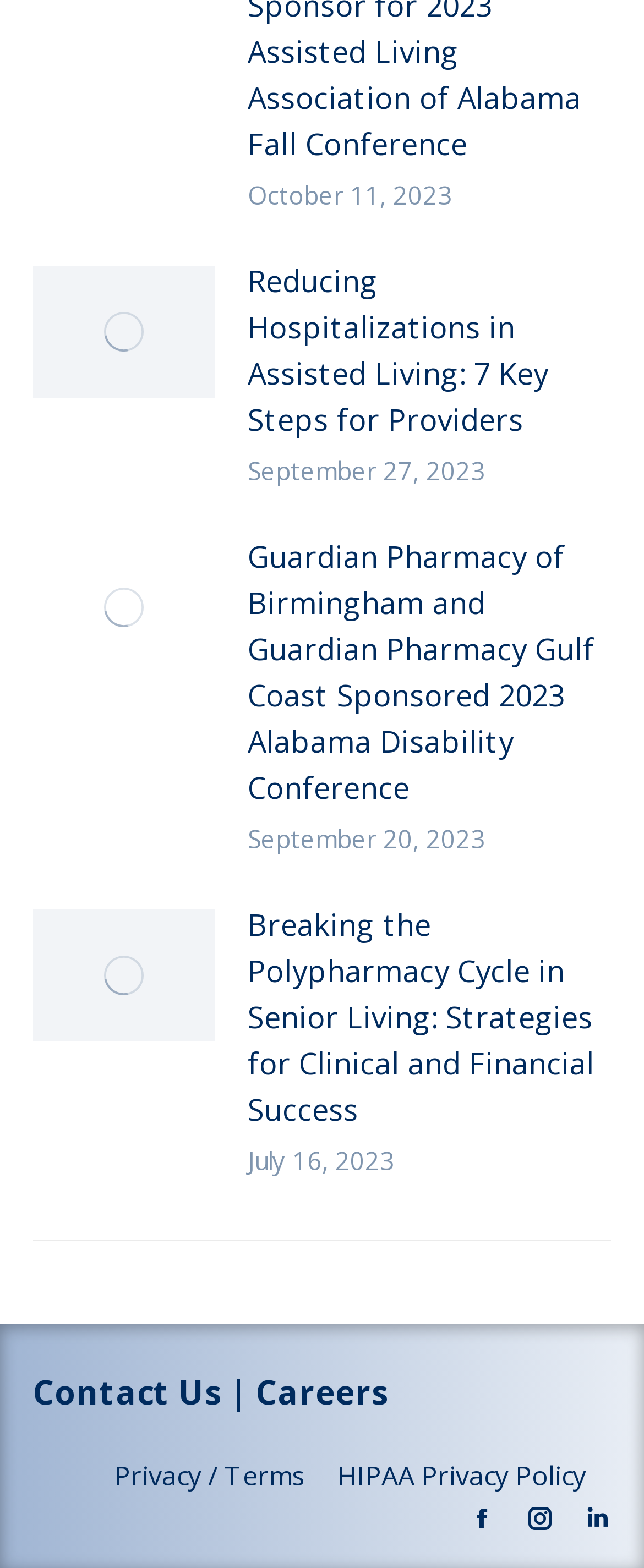Find the bounding box coordinates for the area you need to click to carry out the instruction: "Go to careers page". The coordinates should be four float numbers between 0 and 1, indicated as [left, top, right, bottom].

[0.397, 0.873, 0.603, 0.902]